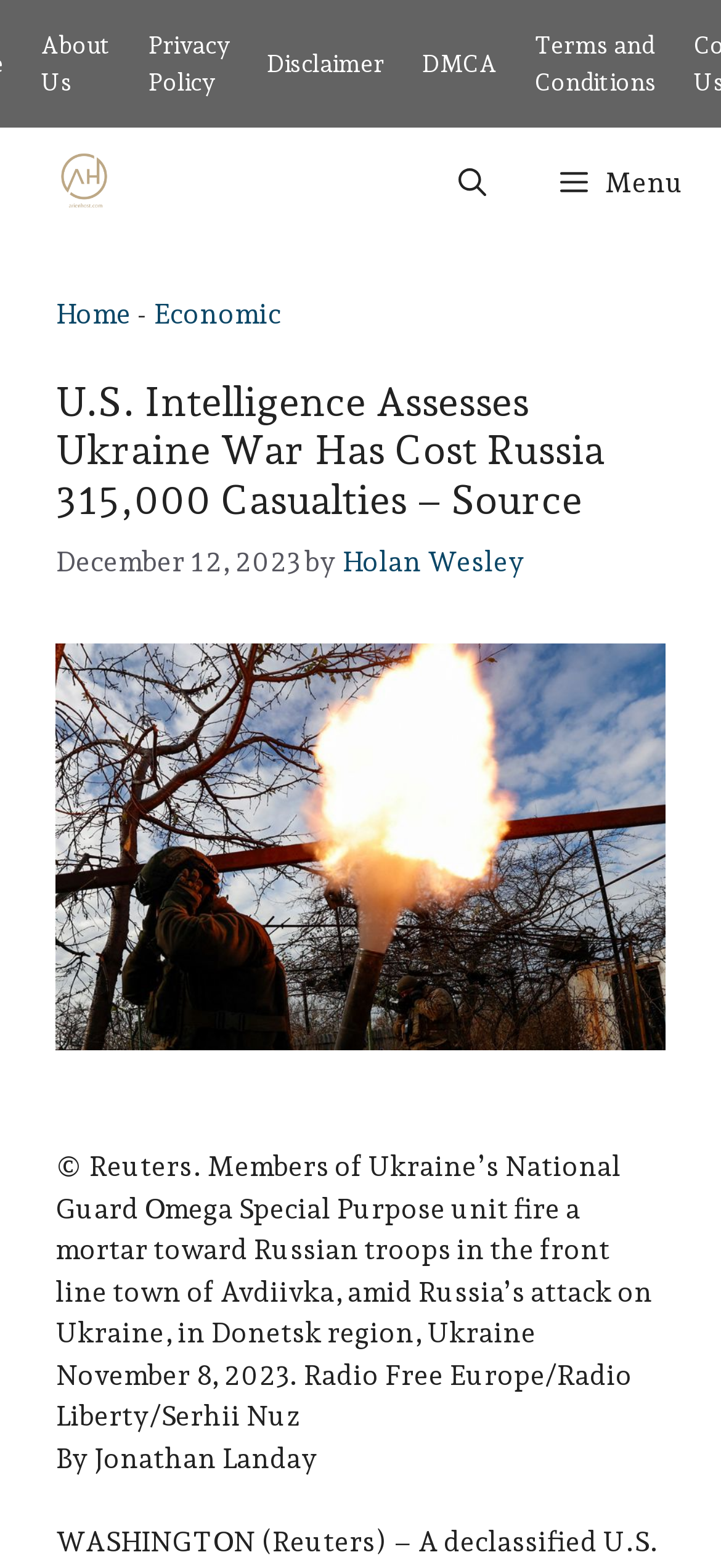Identify the bounding box of the HTML element described as: "Oct '23".

None